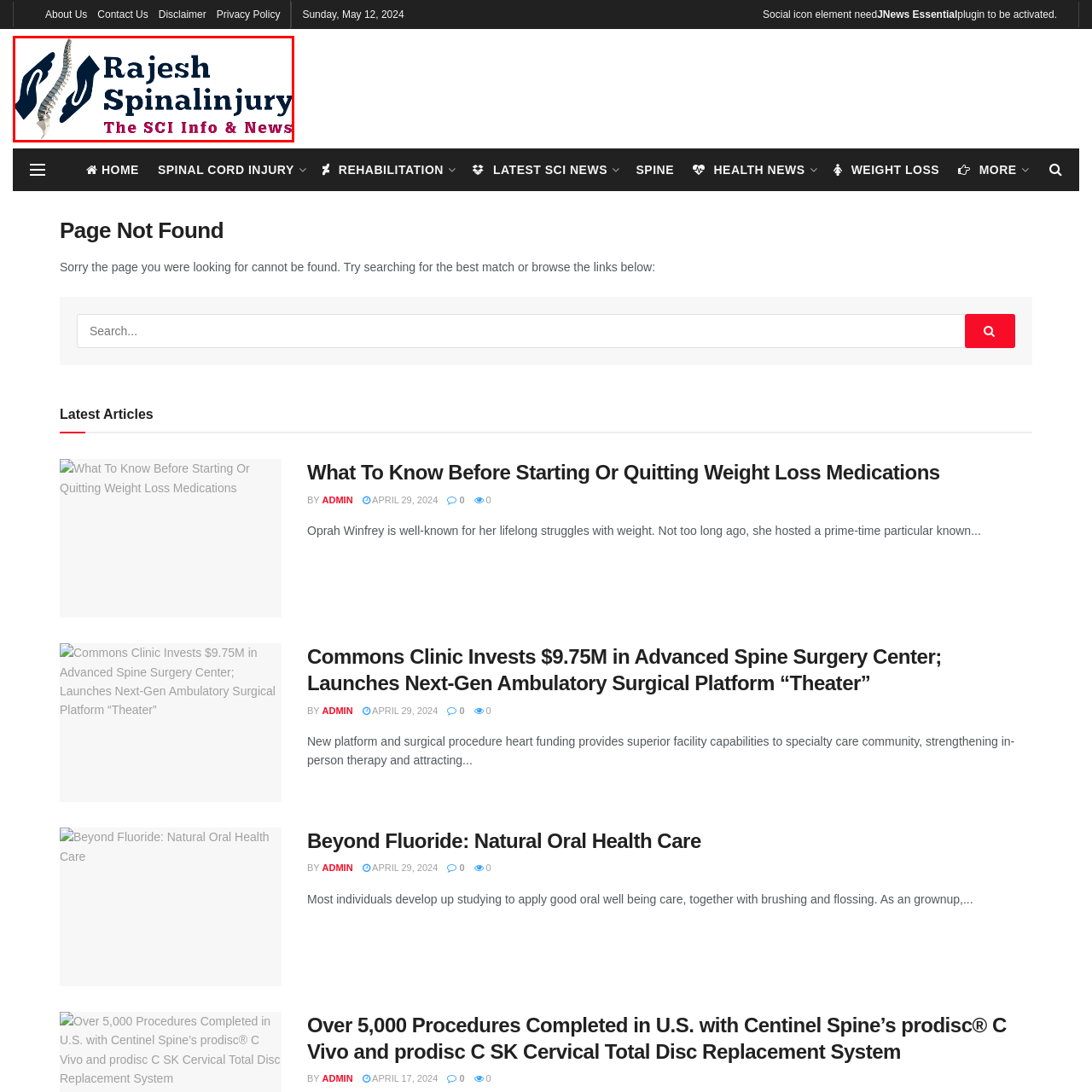Create a thorough and descriptive caption for the photo marked by the red boundary.

The image features the logo of "Rajesh Spinal Injury," which emphasizes education and awareness surrounding spinal cord injuries (SCI). The design incorporates a stylized illustration of a spine, flanked by two hands that symbolize care and support for individuals affected by such injuries. Beneath the main title, "The SCI Info & News" is displayed in a striking font, reflecting the organization’s commitment to providing information and updates relevant to the spinal cord injury community. The overall color scheme combines dark blue and vibrant pink, creating a visually appealing and professional identity for the website dedicated to SCI-related content.